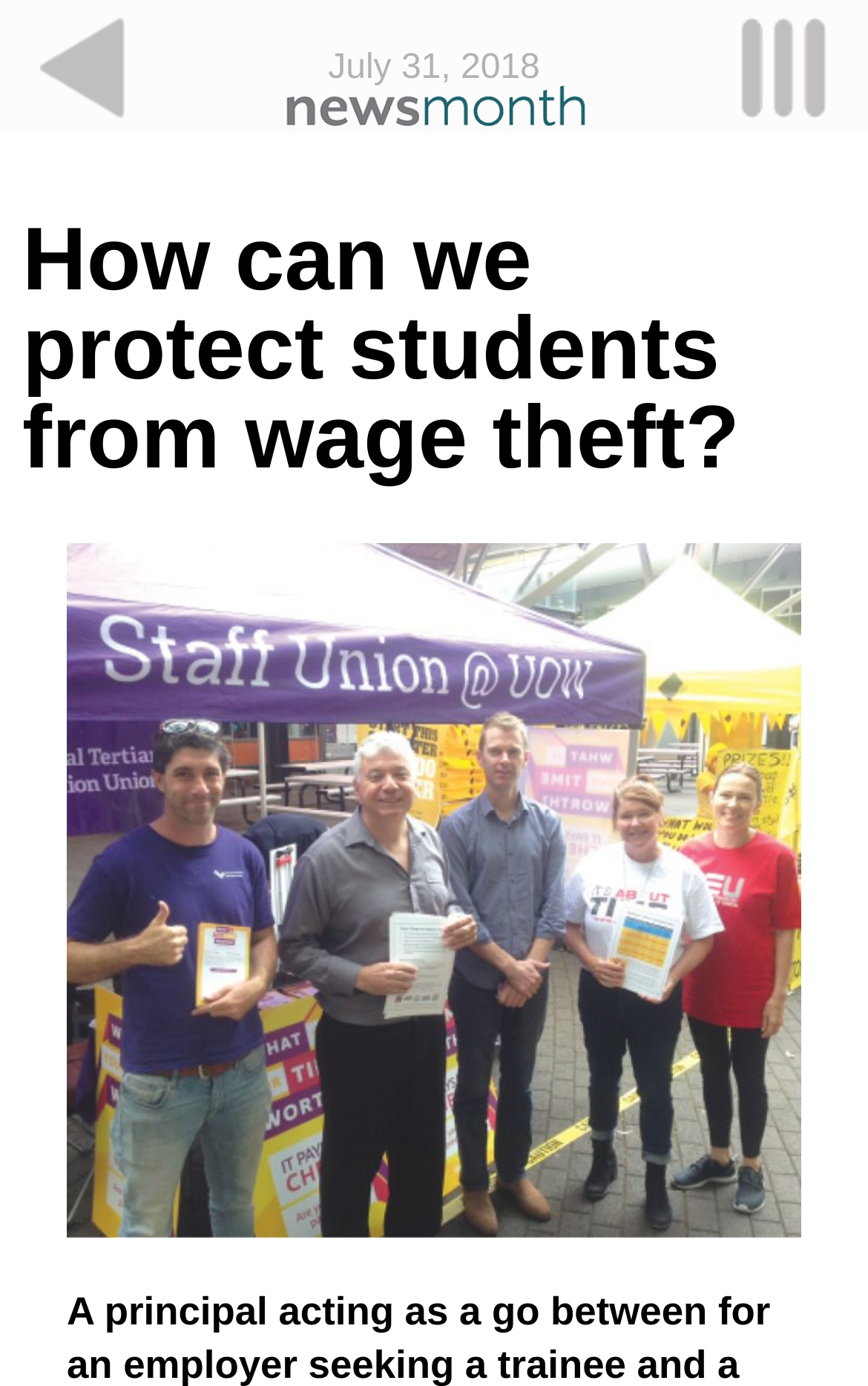Given the description parent_node: July 31, 2018, predict the bounding box coordinates of the UI element. Ensure the coordinates are in the format (top-left x, top-left y, bottom-right x, bottom-right y) and all values are between 0 and 1.

[0.808, 0.0, 1.0, 0.096]